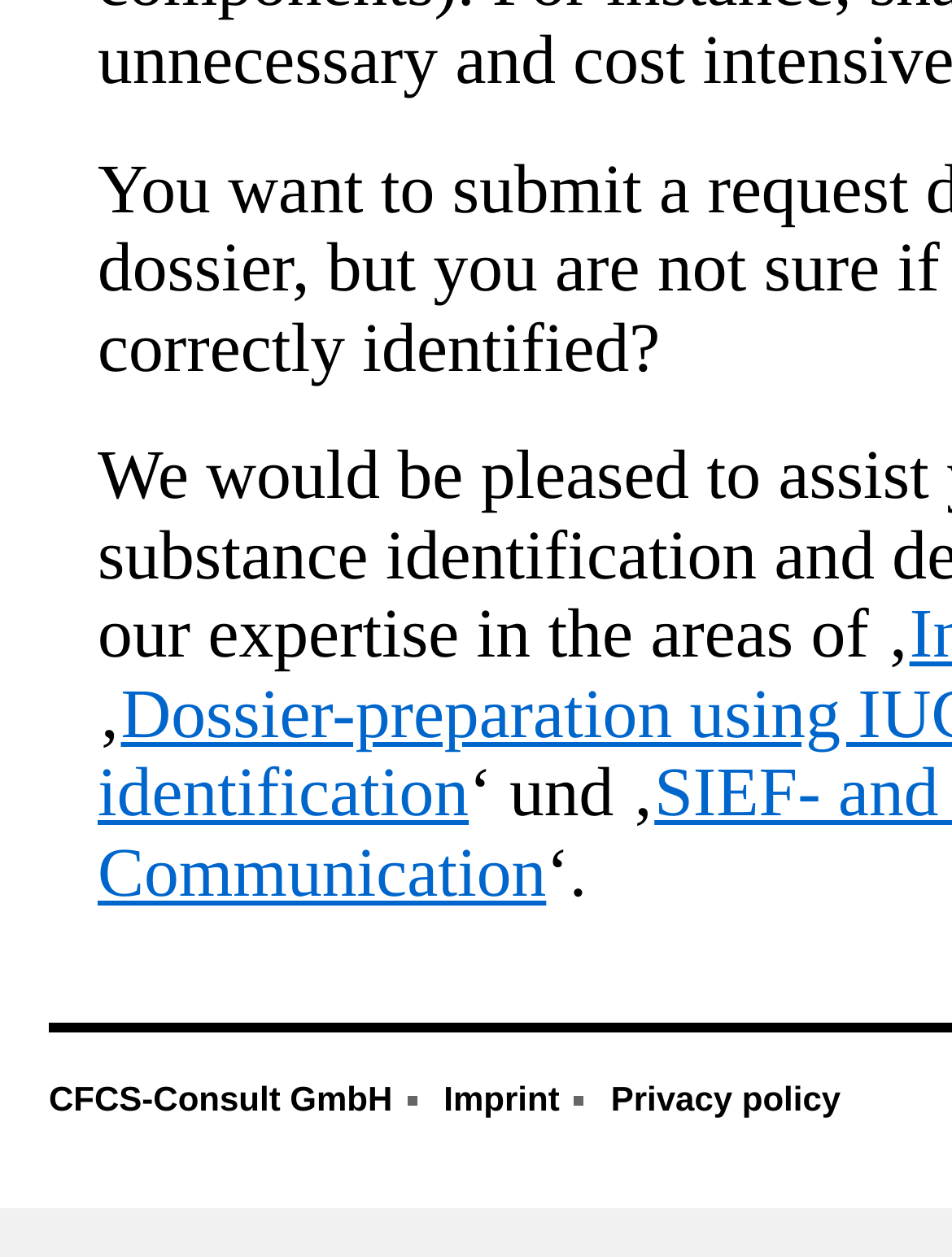How many links are there at the bottom?
Using the image, give a concise answer in the form of a single word or short phrase.

3